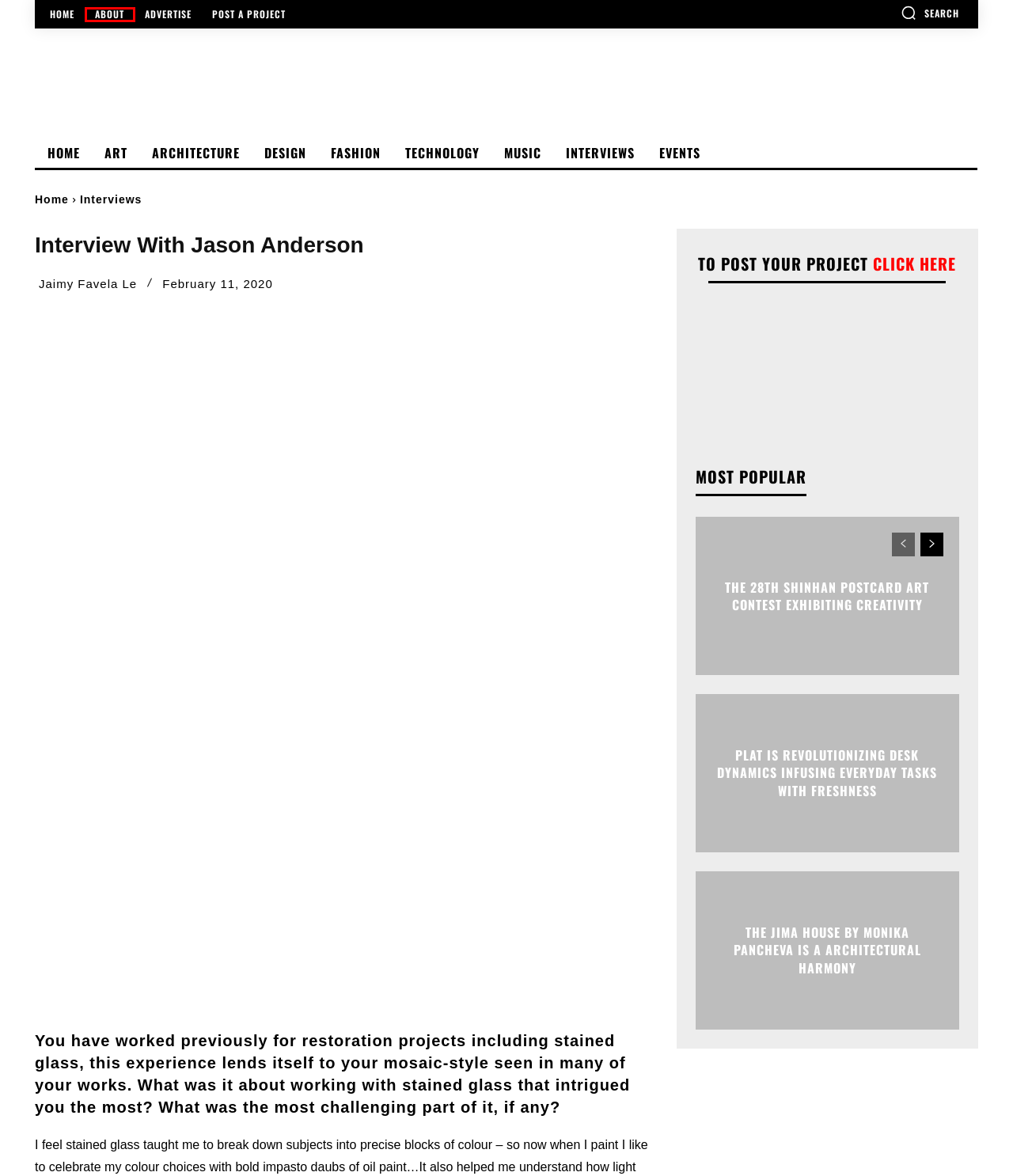Examine the screenshot of a webpage with a red bounding box around an element. Then, select the webpage description that best represents the new page after clicking the highlighted element. Here are the descriptions:
A. About - Visual Atelier 8
B. Post A Project - Visual Atelier 8
C. Technology - Visual Atelier 8
D. Architecture - Visual Atelier 8
E. Design - Visual Atelier 8
F. Advertise - Visual Atelier 8
G. Events - Visual Atelier 8
H. Music - Visual Atelier 8

A